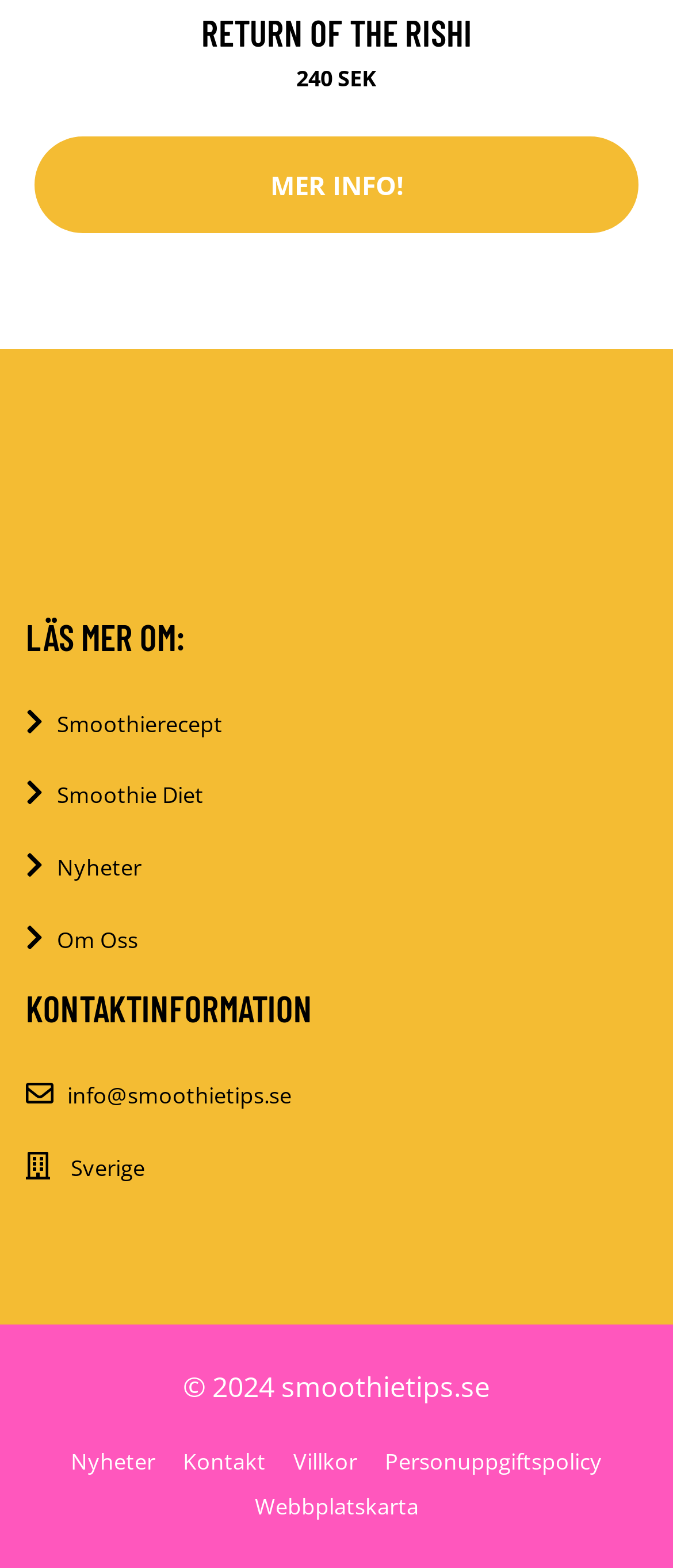What is the contact email address?
Can you offer a detailed and complete answer to this question?

The contact information section is located in the middle section of the webpage, where it is written 'KONTAKTINFORMATION'. Below this section, there is a link to 'info@smoothietips.se', which is the contact email address.